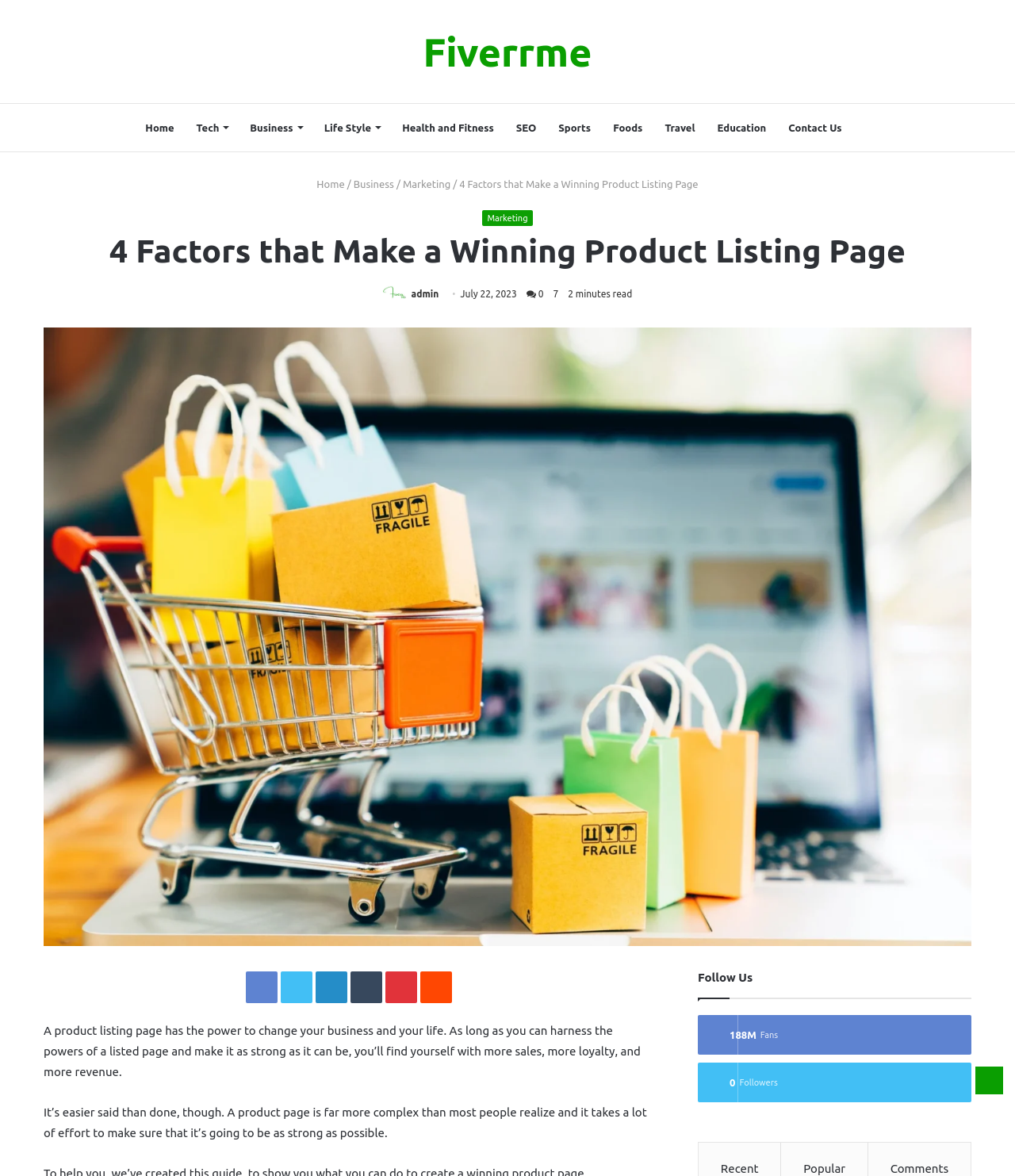Based on the element description: "188M Fans", identify the bounding box coordinates for this UI element. The coordinates must be four float numbers between 0 and 1, listed as [left, top, right, bottom].

[0.688, 0.863, 0.957, 0.896]